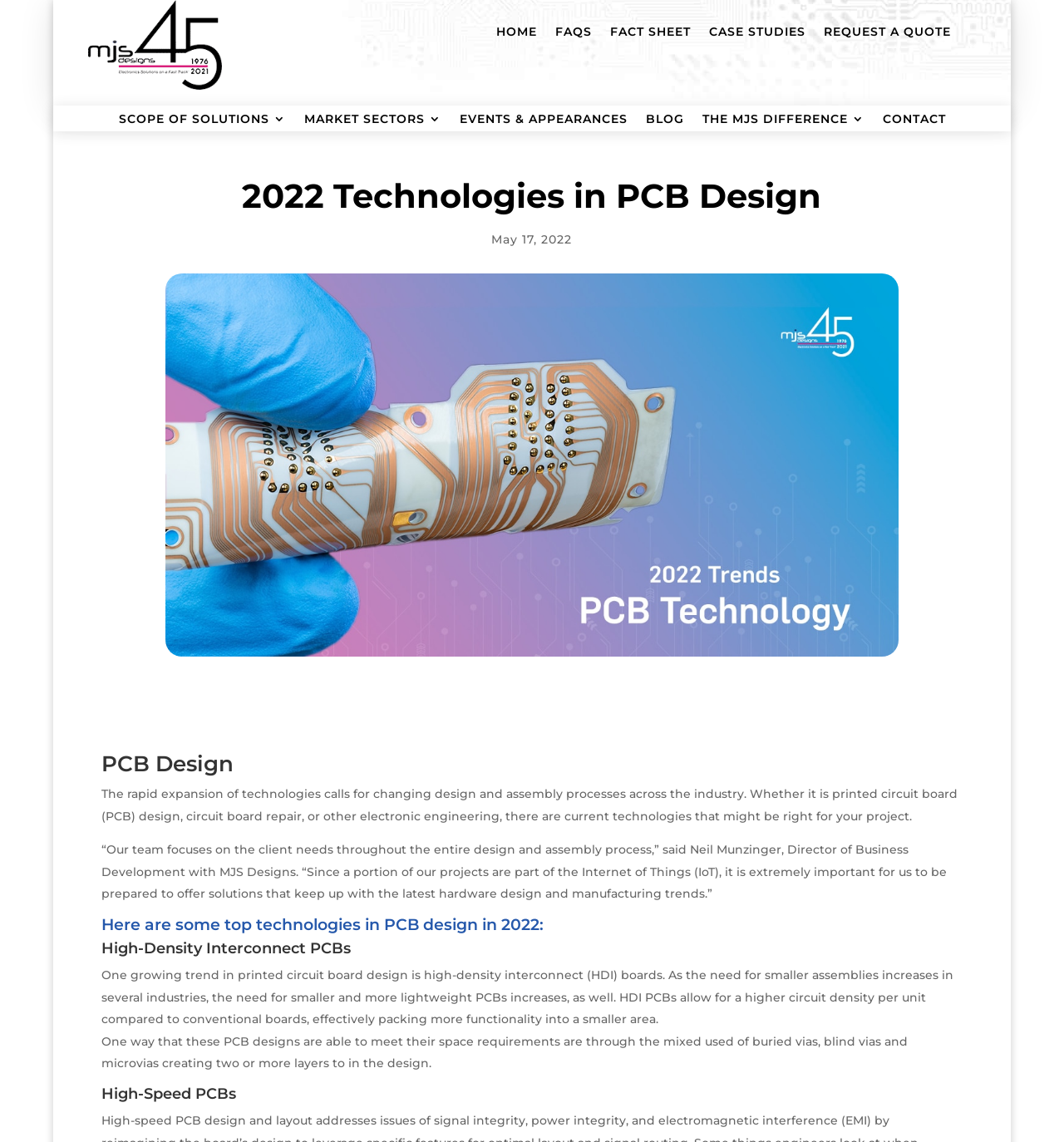Determine the bounding box of the UI component based on this description: "EVENTS & APPEARANCES". The bounding box coordinates should be four float values between 0 and 1, i.e., [left, top, right, bottom].

[0.432, 0.099, 0.589, 0.115]